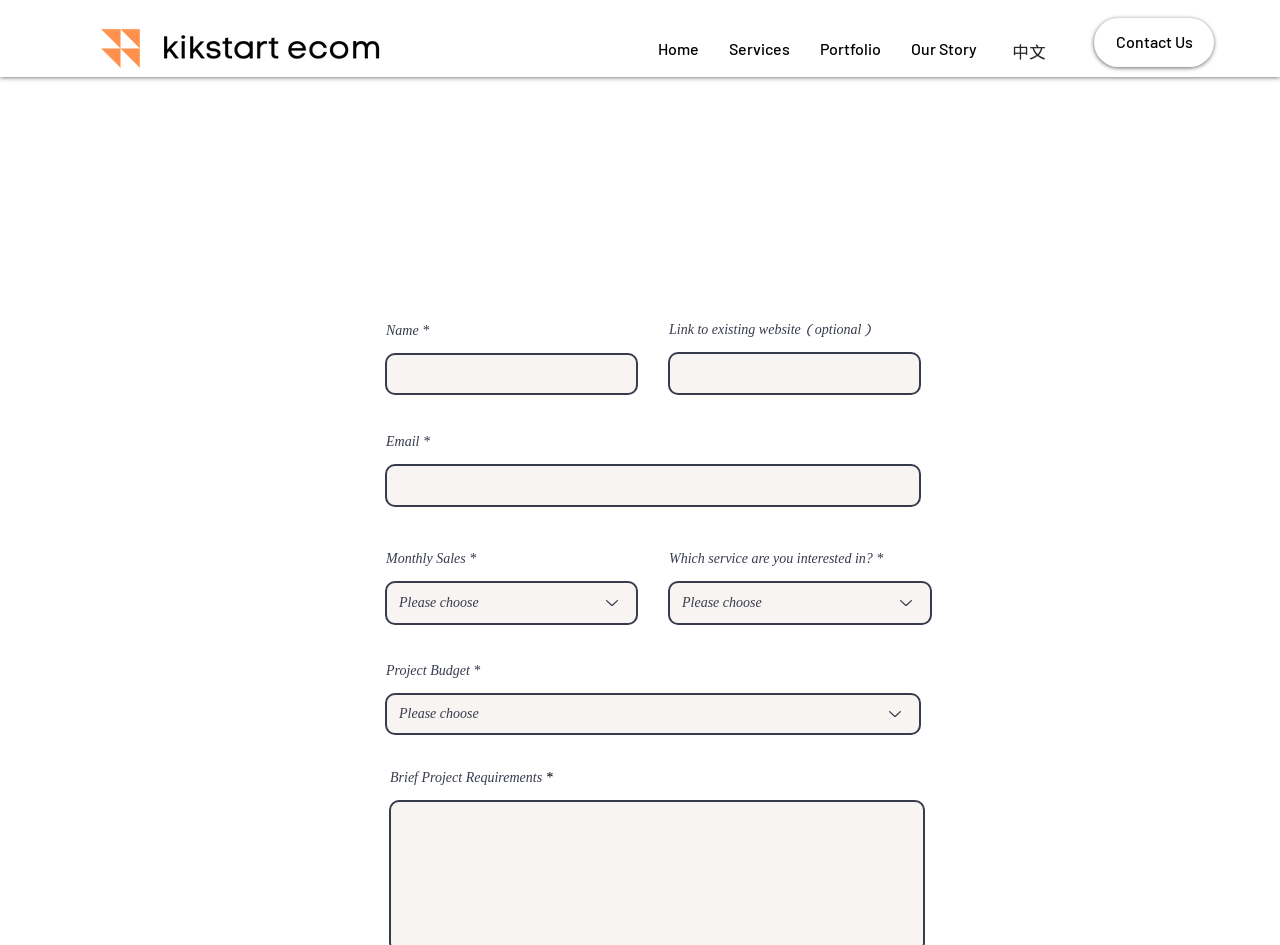Find the bounding box coordinates of the clickable area that will achieve the following instruction: "Select an option from the Monthly Sales dropdown".

[0.301, 0.615, 0.498, 0.661]